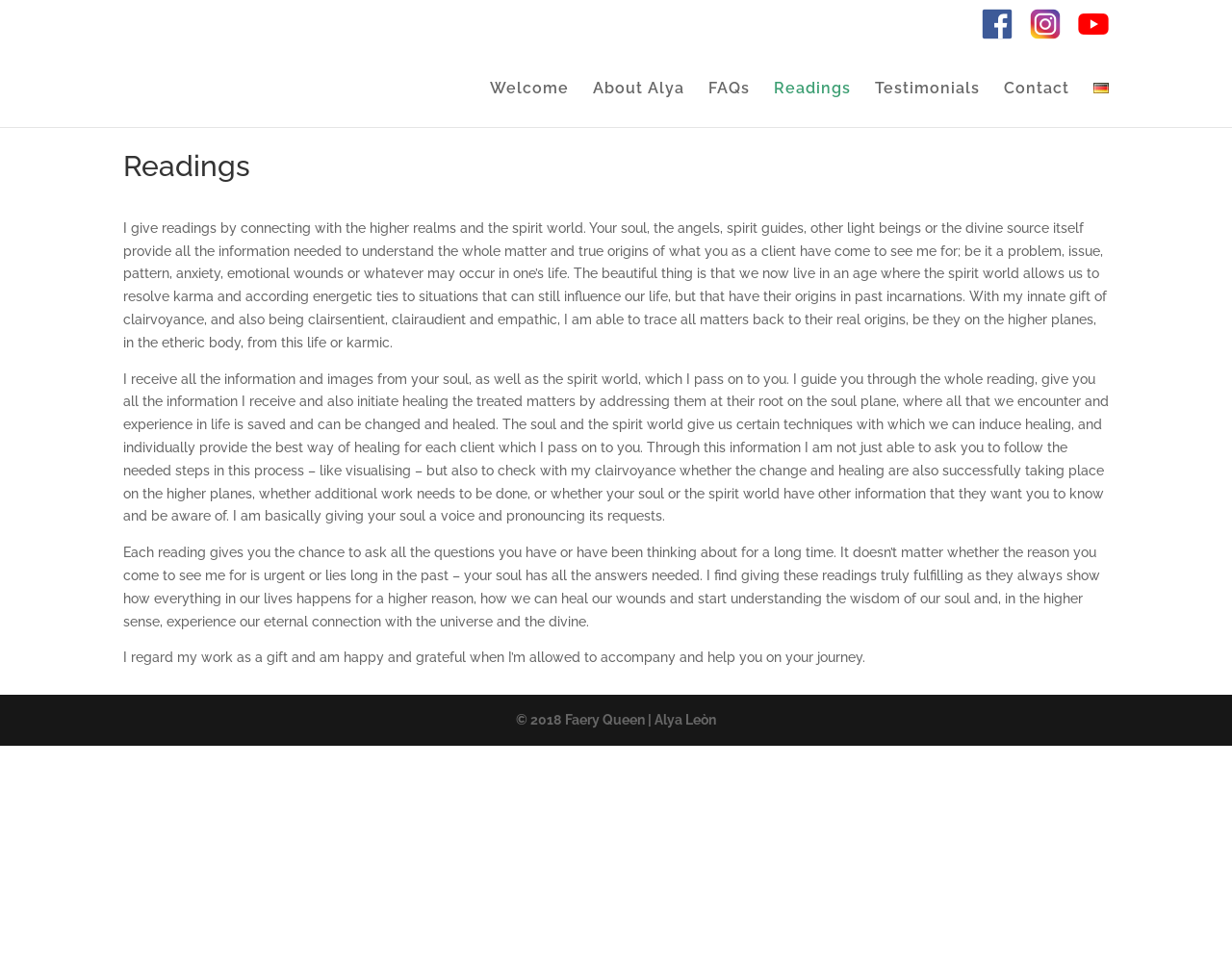Construct a thorough caption encompassing all aspects of the webpage.

The webpage is about Alya Leon's readings, a spiritual service that connects clients with the higher realms and the spirit world. At the top of the page, there are three links on the right side, followed by a navigation menu with seven links: "Welcome", "About Alya", "FAQs", "Readings", "Testimonials", "Contact", and "Deutsch", which has an accompanying image.

Below the navigation menu, there is a main article section that takes up most of the page. The article is divided into four paragraphs, each describing Alya's reading services. The first paragraph explains how Alya connects with the higher realms and the spirit world to provide information and guidance to clients. The second paragraph details how Alya receives information from the spirit world and guides clients through the reading process, including initiating healing and providing techniques for clients to induce healing. The third paragraph emphasizes the opportunity for clients to ask questions and gain a deeper understanding of their soul's wisdom. The fourth paragraph expresses Alya's gratitude for being able to help clients on their journey.

At the bottom of the page, there is a content information section with two links: "© 2018" and "Faery Queen | Alya Leòn".